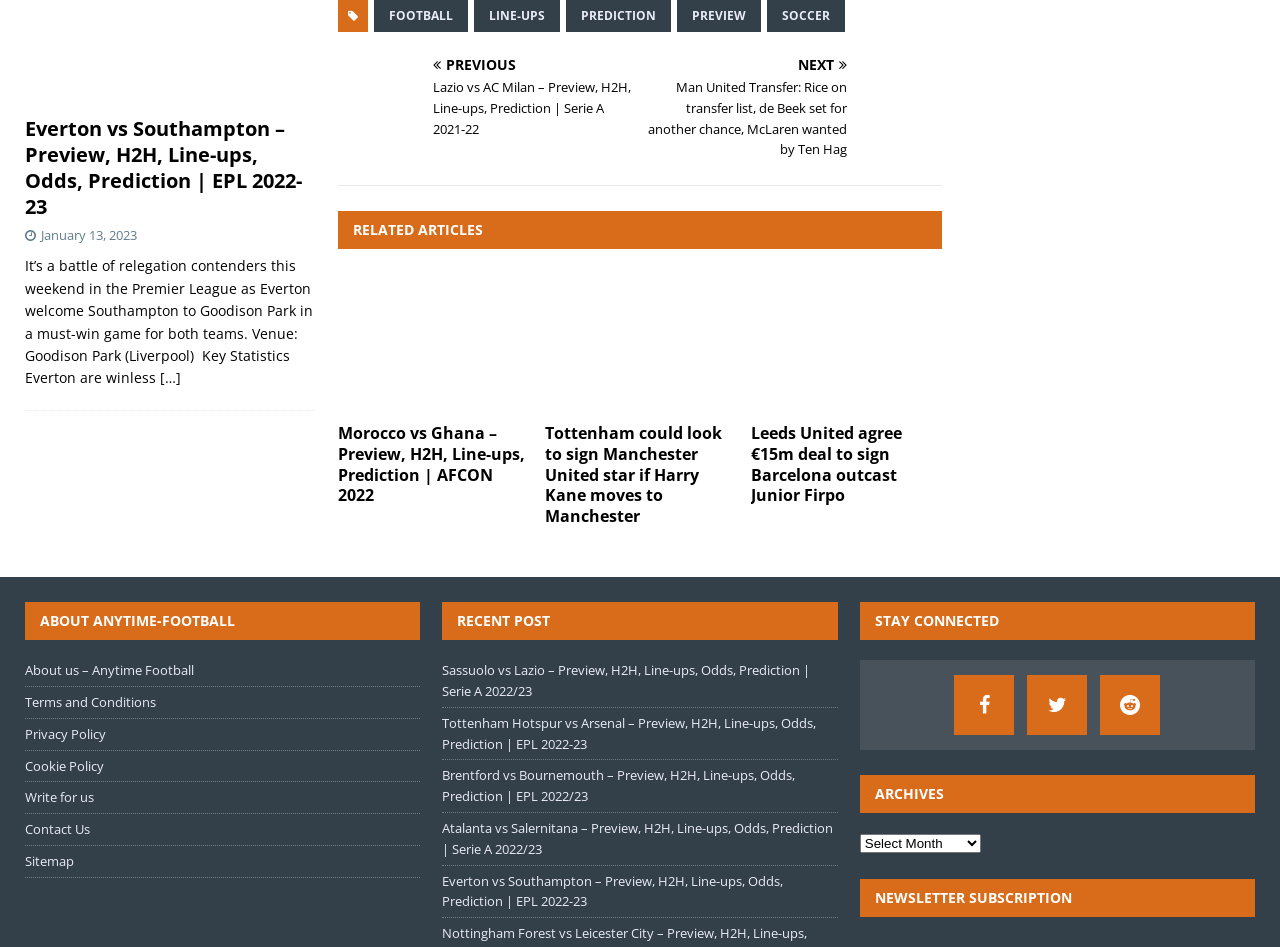How many recent posts are listed?
Please provide a single word or phrase in response based on the screenshot.

5